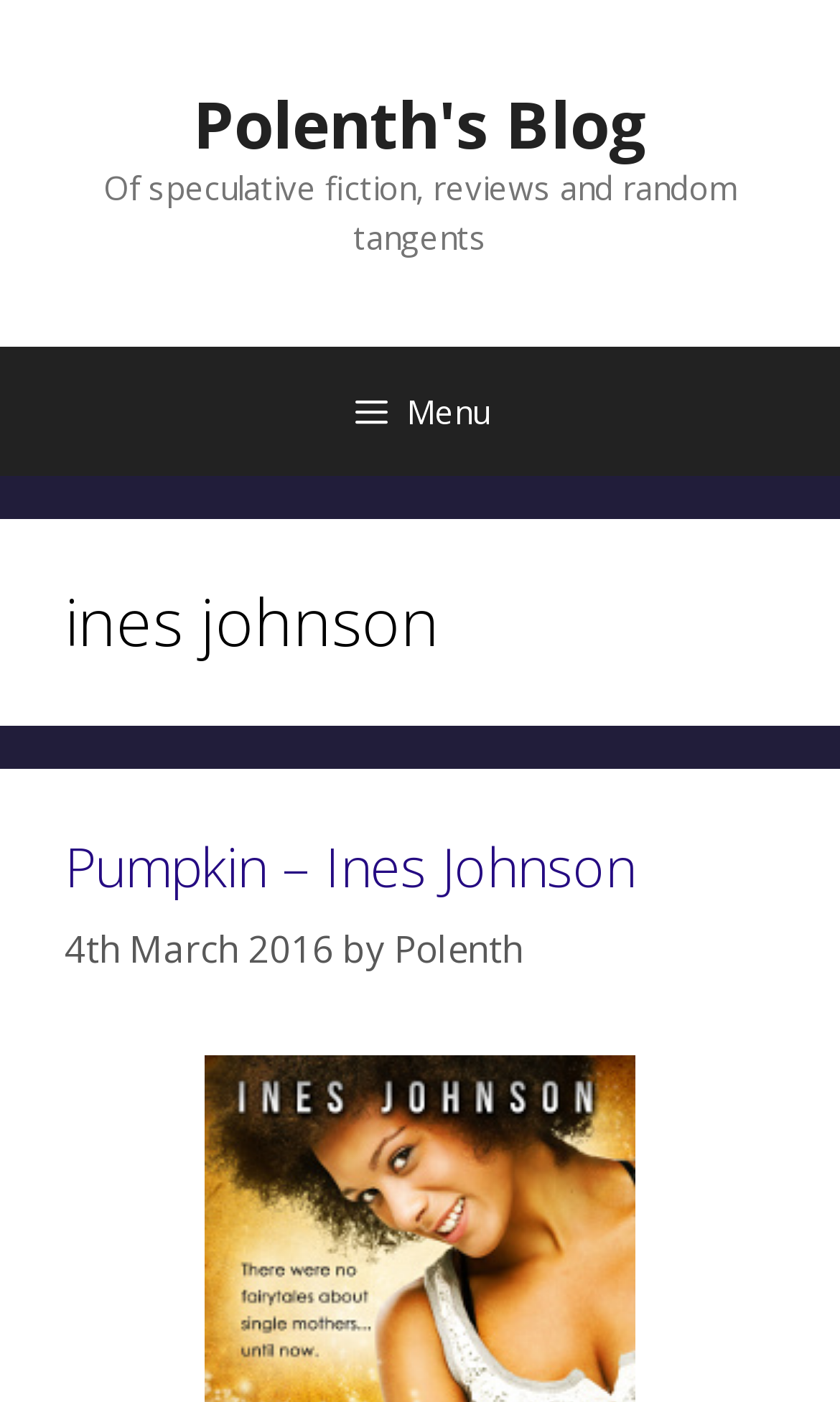Find the bounding box coordinates for the HTML element described as: "Polenth". The coordinates should consist of four float values between 0 and 1, i.e., [left, top, right, bottom].

[0.469, 0.658, 0.623, 0.694]